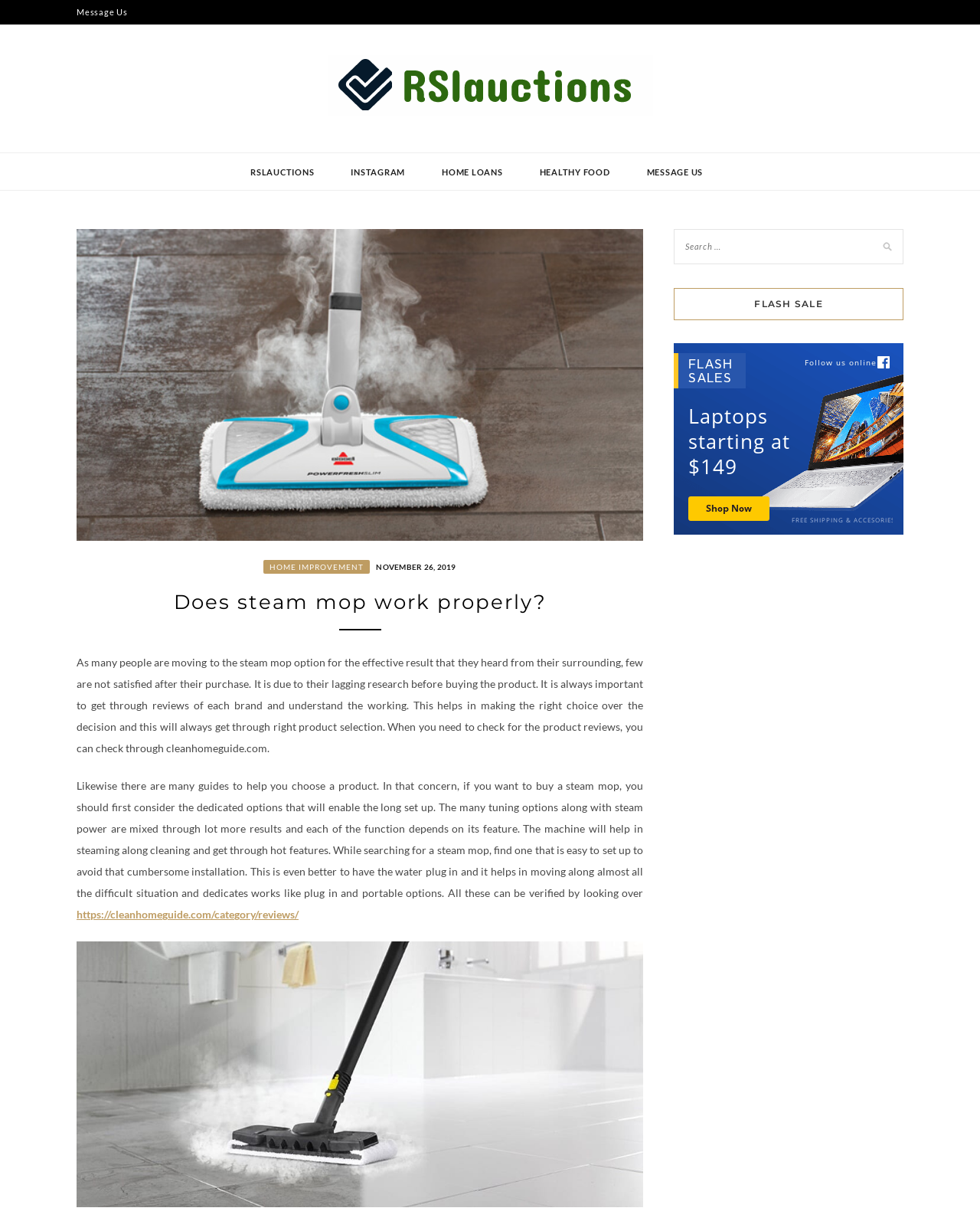What is the main topic of the webpage?
Deliver a detailed and extensive answer to the question.

The main topic of the webpage is steam mop, which can be inferred from the heading 'Does steam mop work properly?' and the content of the webpage discussing the importance of research before buying a steam mop.